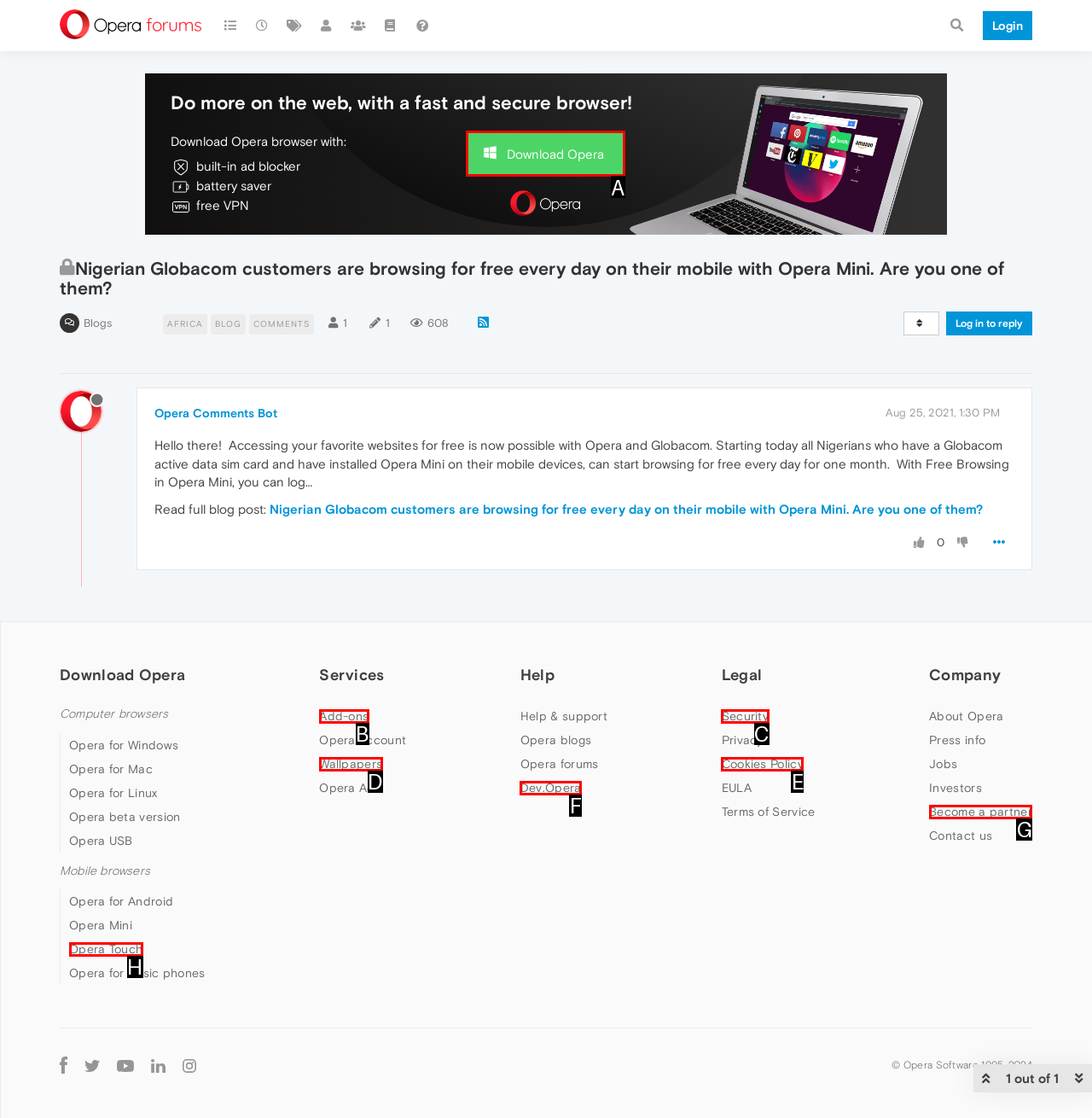Indicate which UI element needs to be clicked to fulfill the task: Download Opera browser
Answer with the letter of the chosen option from the available choices directly.

A